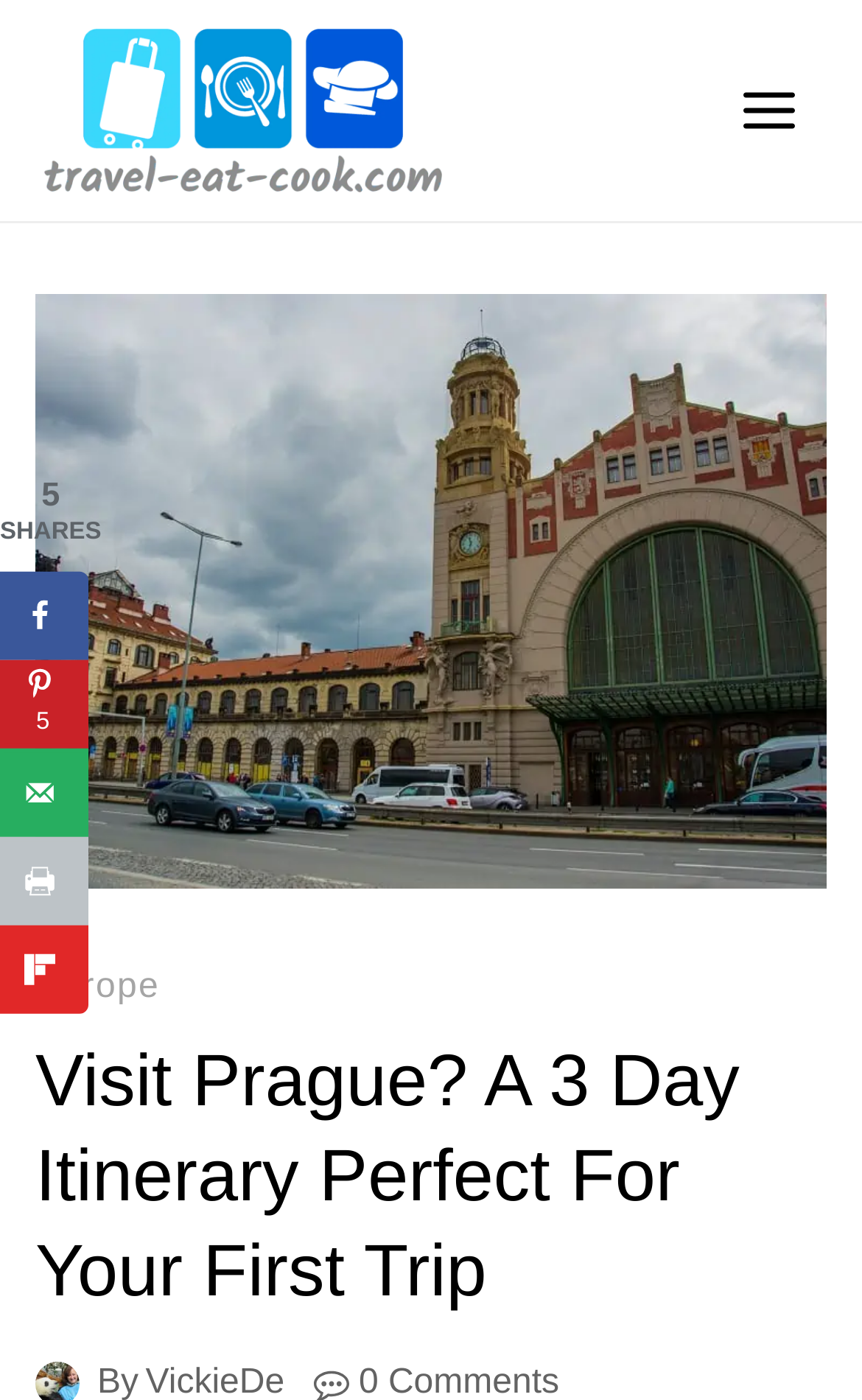Please examine the image and provide a detailed answer to the question: What region is Prague located in?

I determined the region where Prague is located by looking at the link element with the text 'Europe' which is located below the main image.